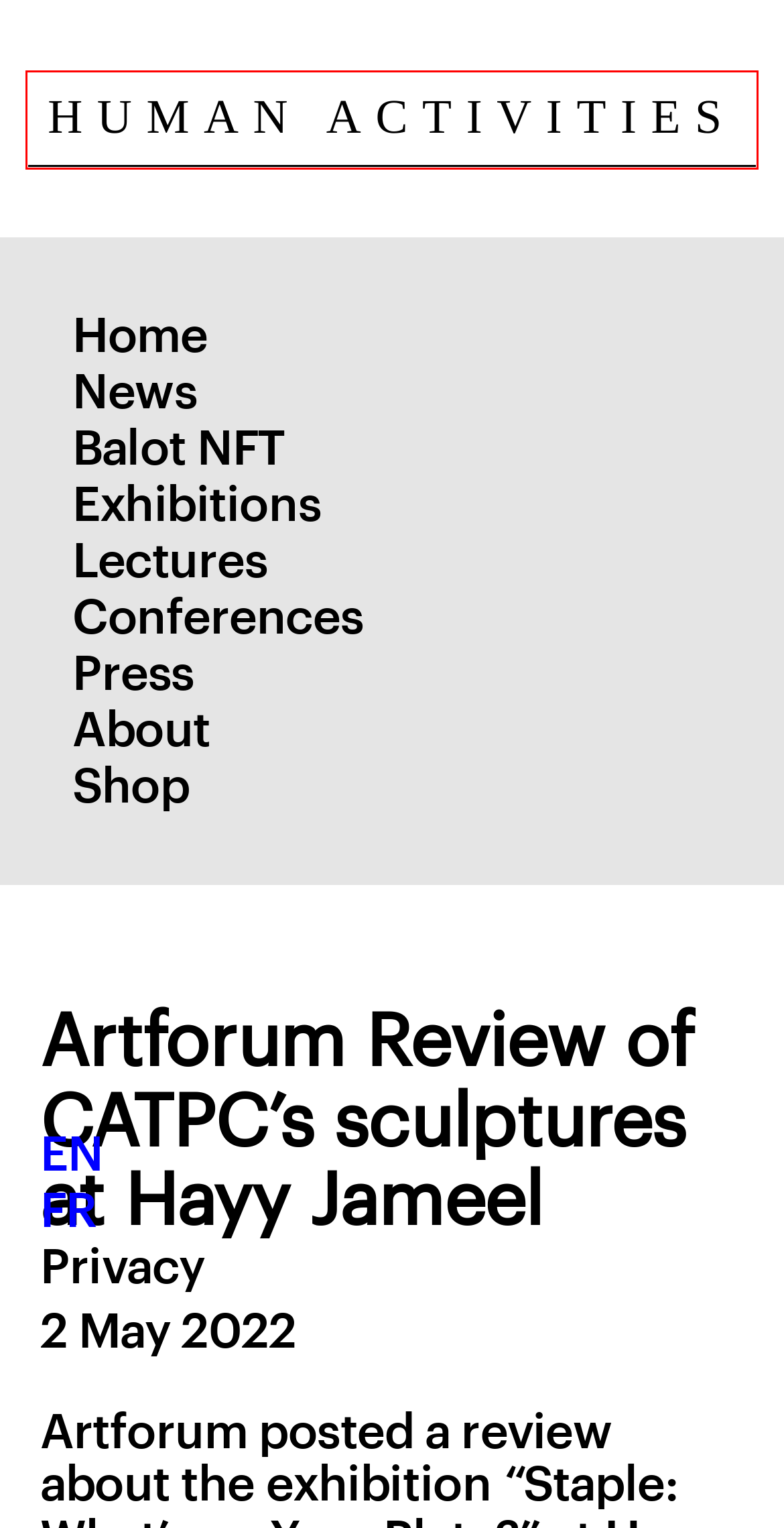Look at the screenshot of the webpage and find the element within the red bounding box. Choose the webpage description that best fits the new webpage that will appear after clicking the element. Here are the candidates:
A. Exhibitions  - Human Activities
B. Balot NFT - Human Activities
C. Articles - Human Activities
D. - Human Activities
E. About  - Human Activities
F. Lectures - Human Activities
G. Vacancy: Intern Projects and Exhibitions - Human Activities
H. Shop - Human Activities

D